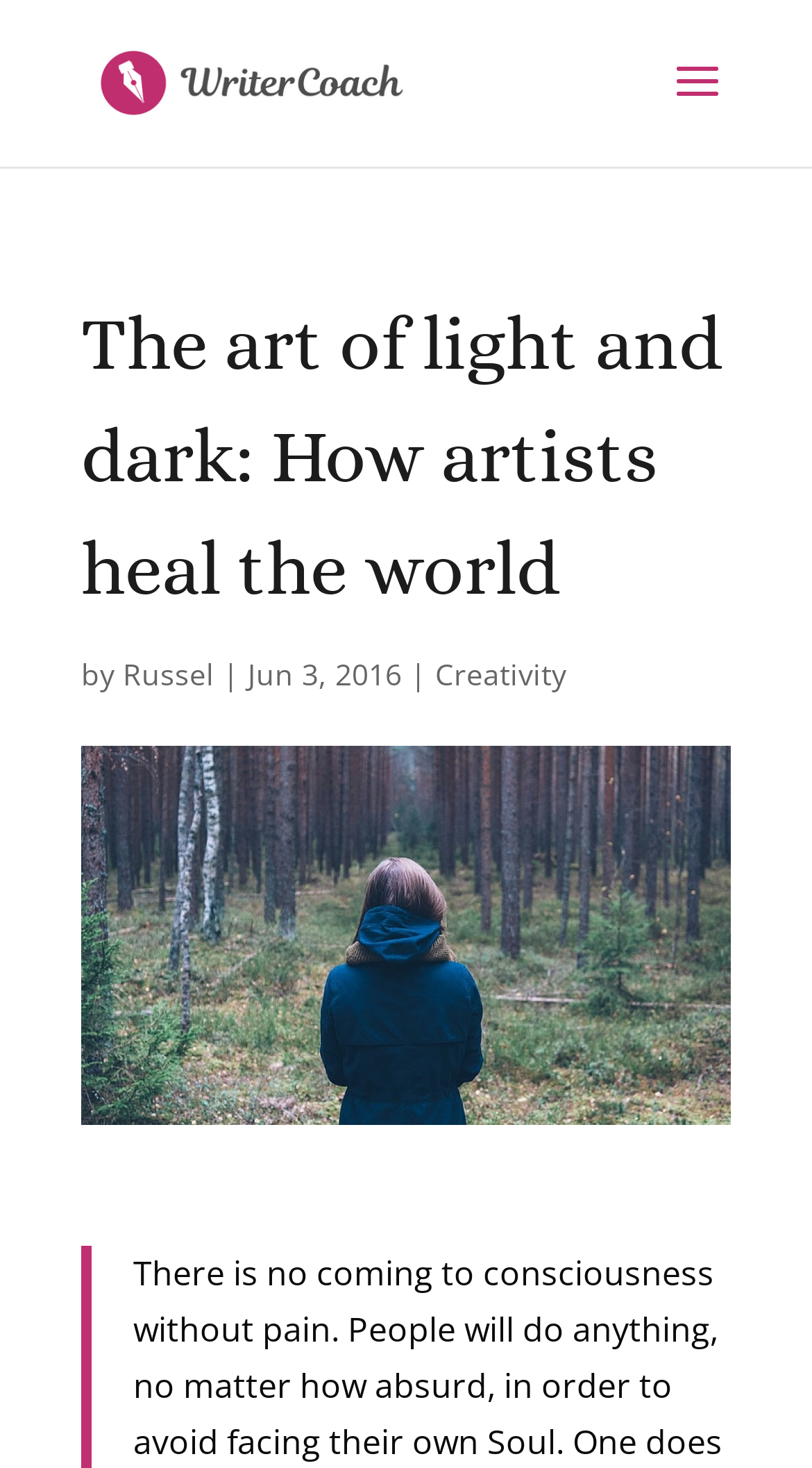Using the description: "Russel", determine the UI element's bounding box coordinates. Ensure the coordinates are in the format of four float numbers between 0 and 1, i.e., [left, top, right, bottom].

[0.151, 0.446, 0.264, 0.473]